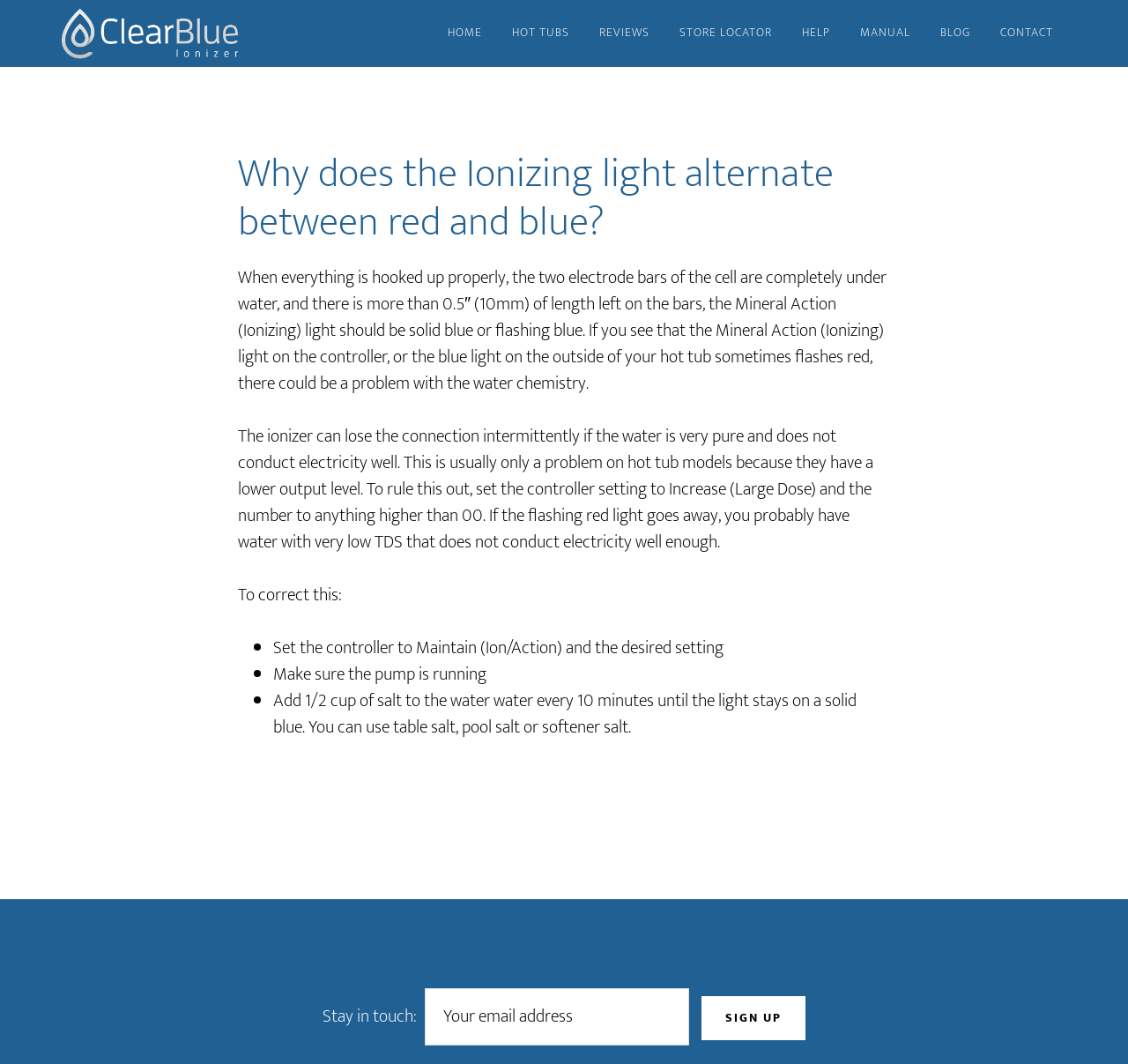Determine the bounding box for the UI element as described: "Store Locator". The coordinates should be represented as four float numbers between 0 and 1, formatted as [left, top, right, bottom].

[0.591, 0.0, 0.696, 0.063]